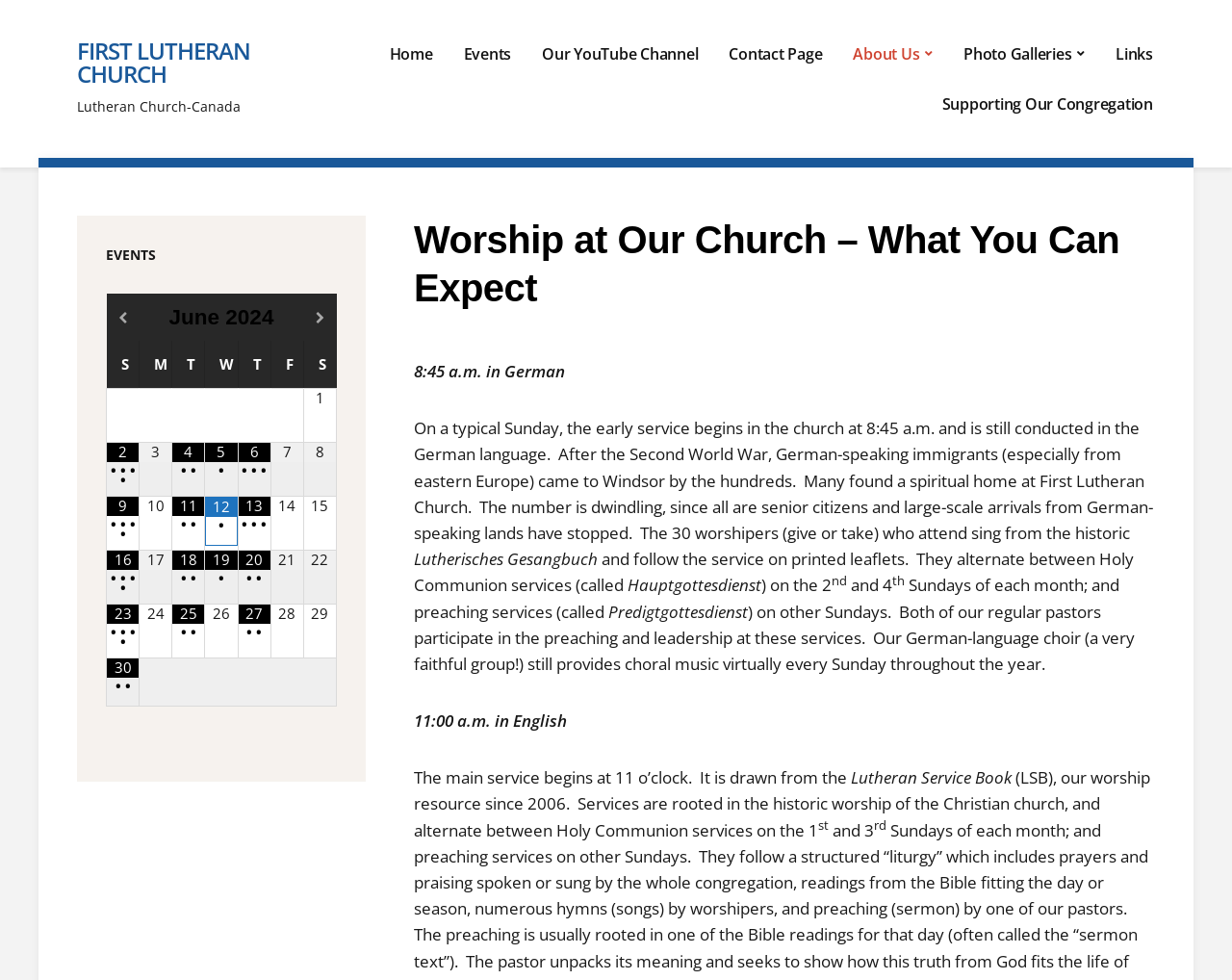Highlight the bounding box coordinates of the element you need to click to perform the following instruction: "View the 'Events' page."

[0.375, 0.029, 0.417, 0.081]